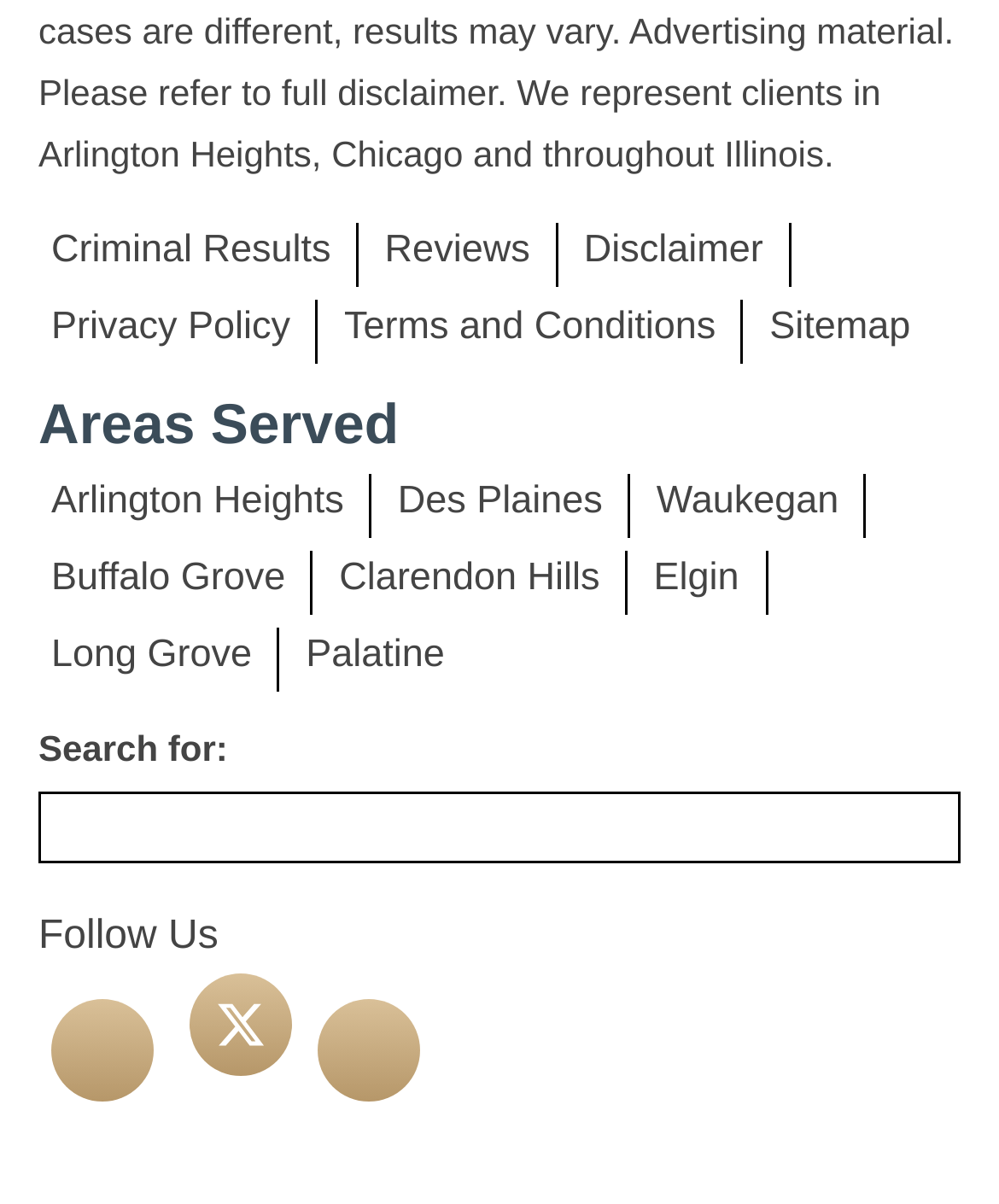Locate the bounding box coordinates of the element you need to click to accomplish the task described by this instruction: "Read Disclaimer".

[0.584, 0.19, 0.764, 0.226]